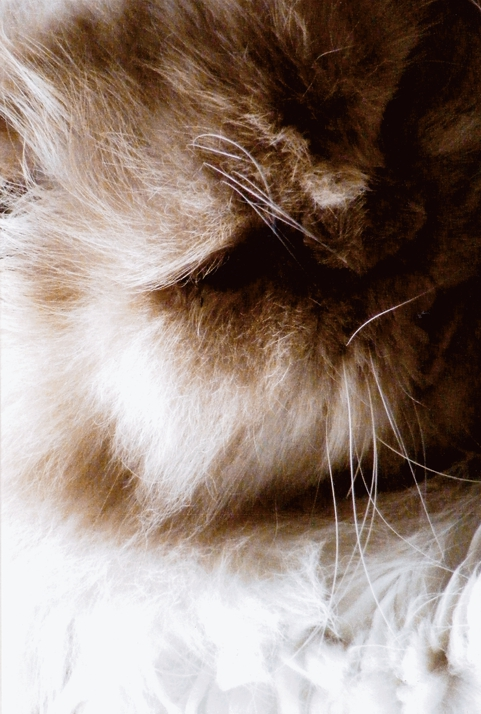Please provide a brief answer to the following inquiry using a single word or phrase:
What is the tone of the animal's expression?

Serene